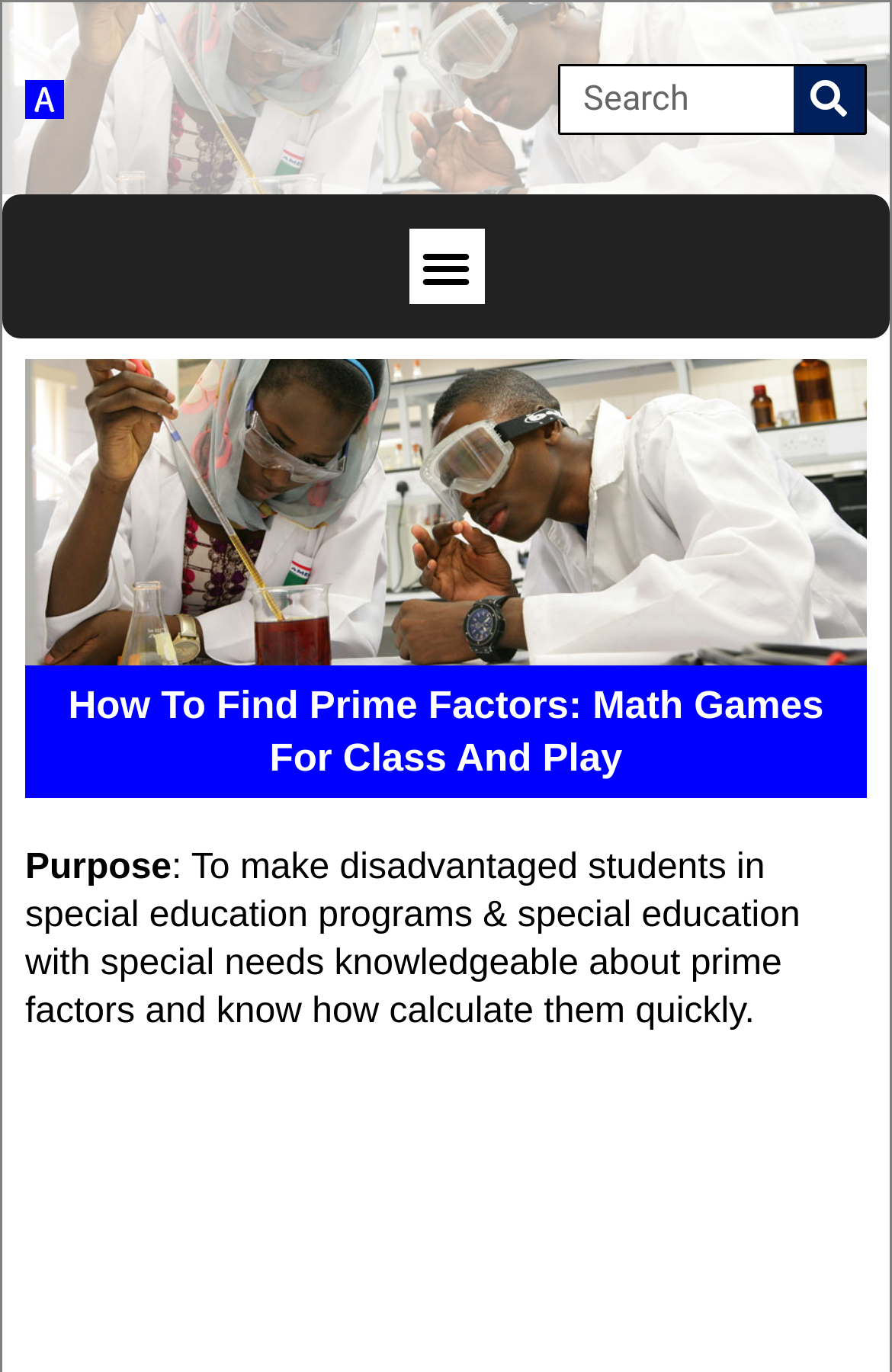Based on the image, give a detailed response to the question: What type of students is this webpage intended for?

Based on the webpage content, this webpage is intended for disadvantaged students in special education programs and special education with special needs.